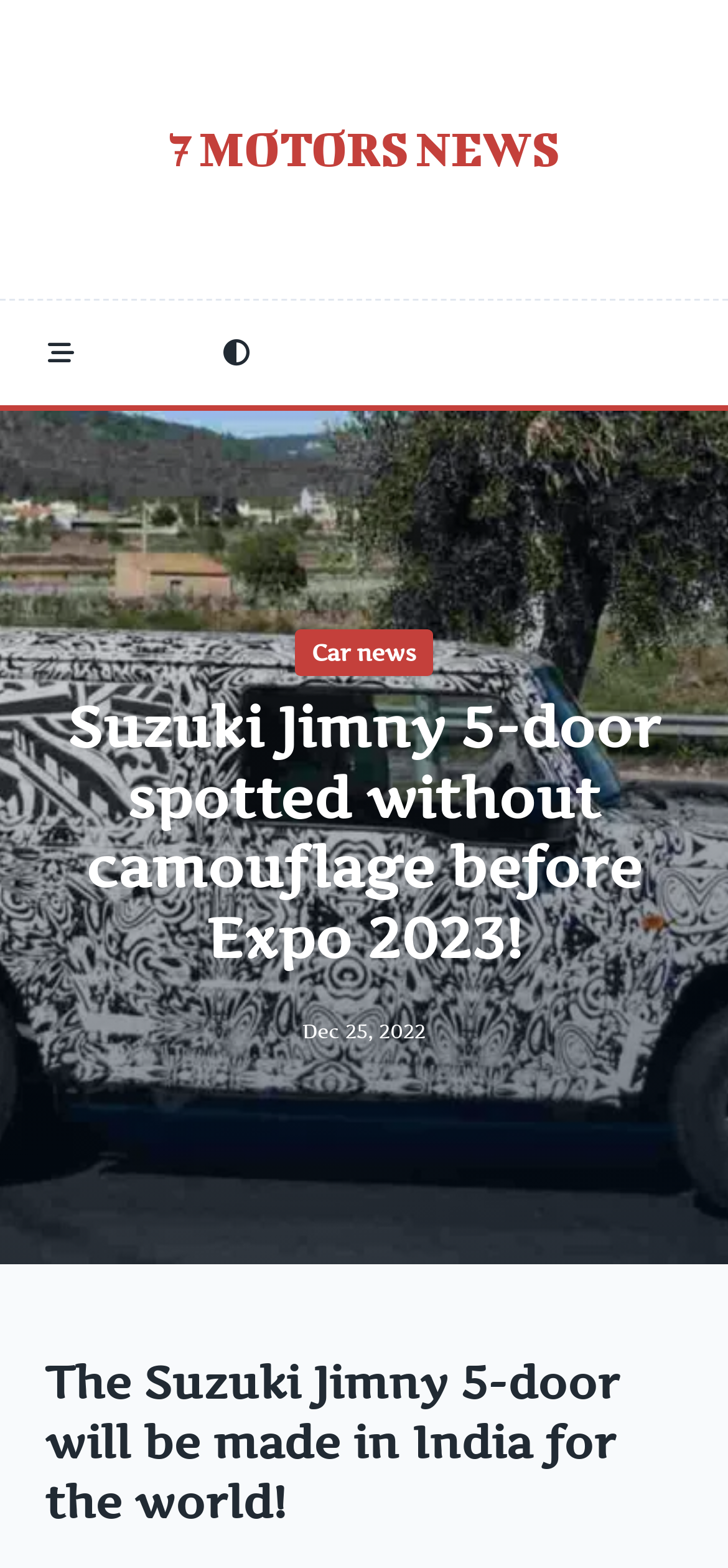Please provide a comprehensive answer to the question below using the information from the image: What is the topic of the news article?

I inferred this answer by looking at the heading 'Suzuki Jimny 5-door spotted without camouflage before Expo 2023!' which suggests that the article is about the Suzuki Jimny 5-door.